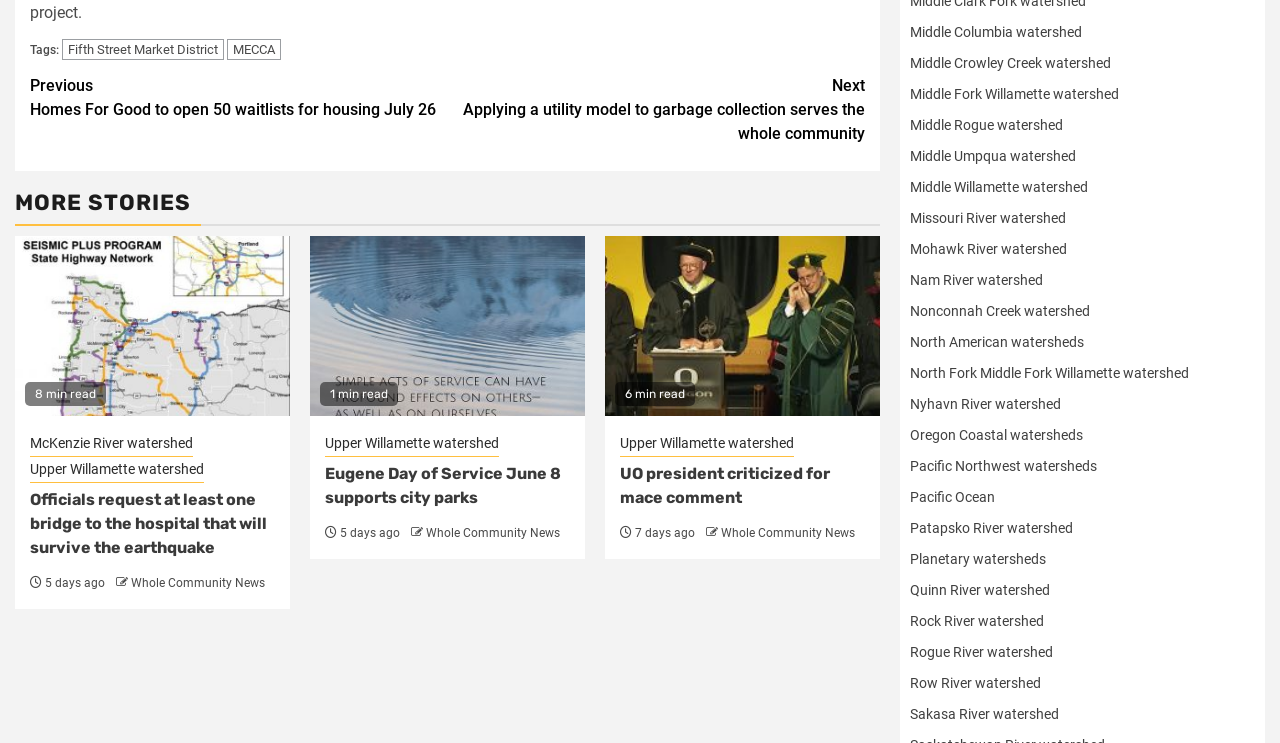Ascertain the bounding box coordinates for the UI element detailed here: "parent_node: 1 min read". The coordinates should be provided as [left, top, right, bottom] with each value being a float between 0 and 1.

[0.242, 0.318, 0.457, 0.56]